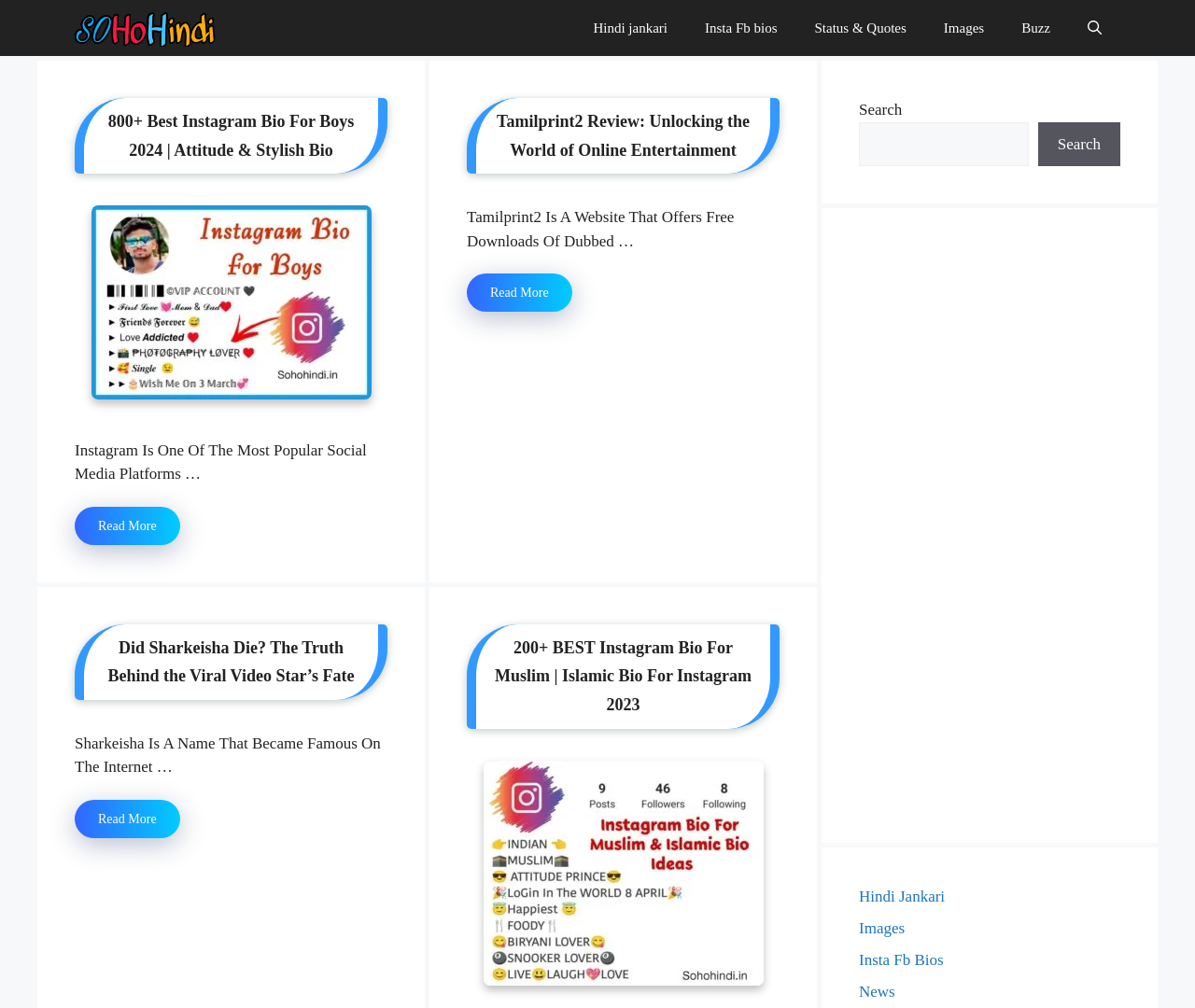Please provide a brief answer to the following inquiry using a single word or phrase:
How many articles are on the webpage?

3